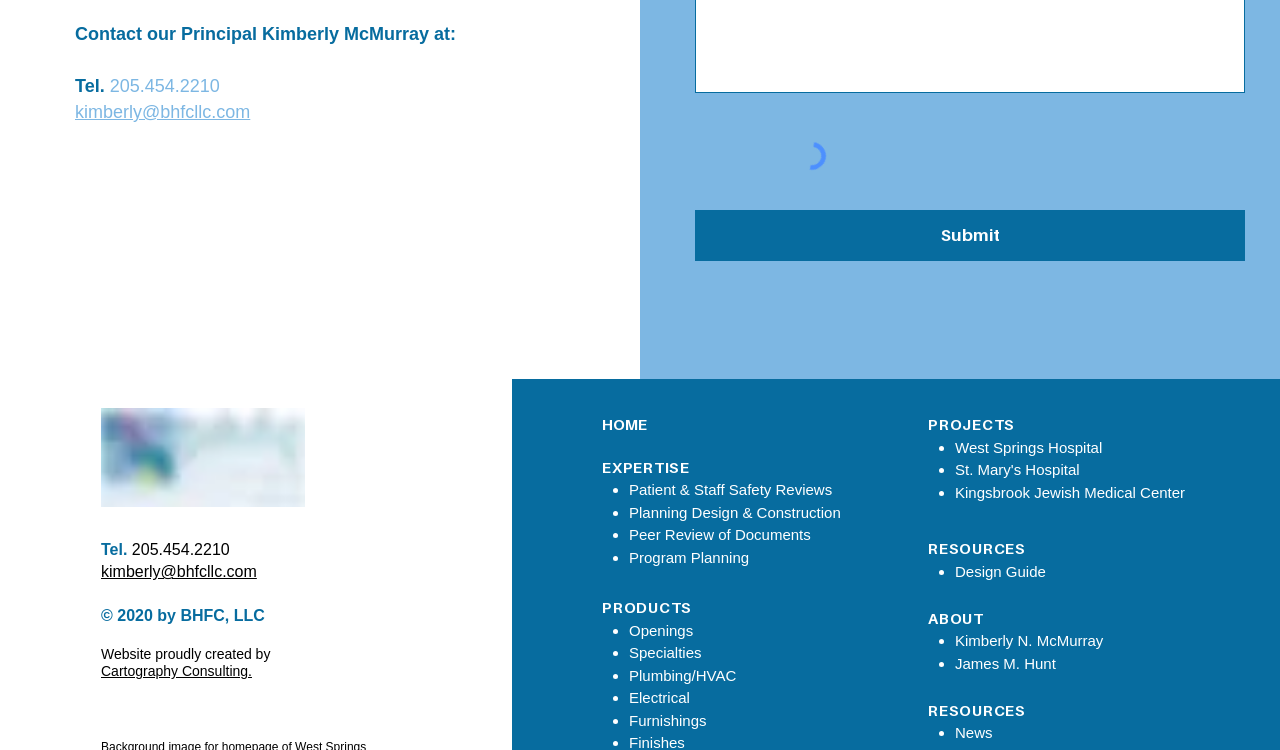What is the email address of the principal?
Refer to the image and give a detailed response to the question.

I found the email address by looking at the link element with the text 'kimberly@bhfcllc.com', which is located below the StaticText element with the text 'Contact our Principal Kimberly McMurray at:'.